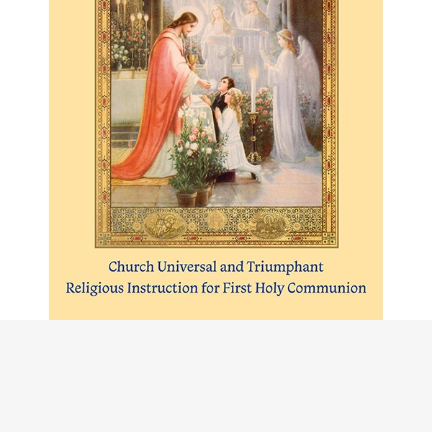What is the text at the bottom of the image?
Look at the webpage screenshot and answer the question with a detailed explanation.

The text at the bottom of the image provides context about the artwork, indicating that it is associated with a religious educational program and highlighting the significance of the First Holy Communion in the spiritual journey of children within this faith.